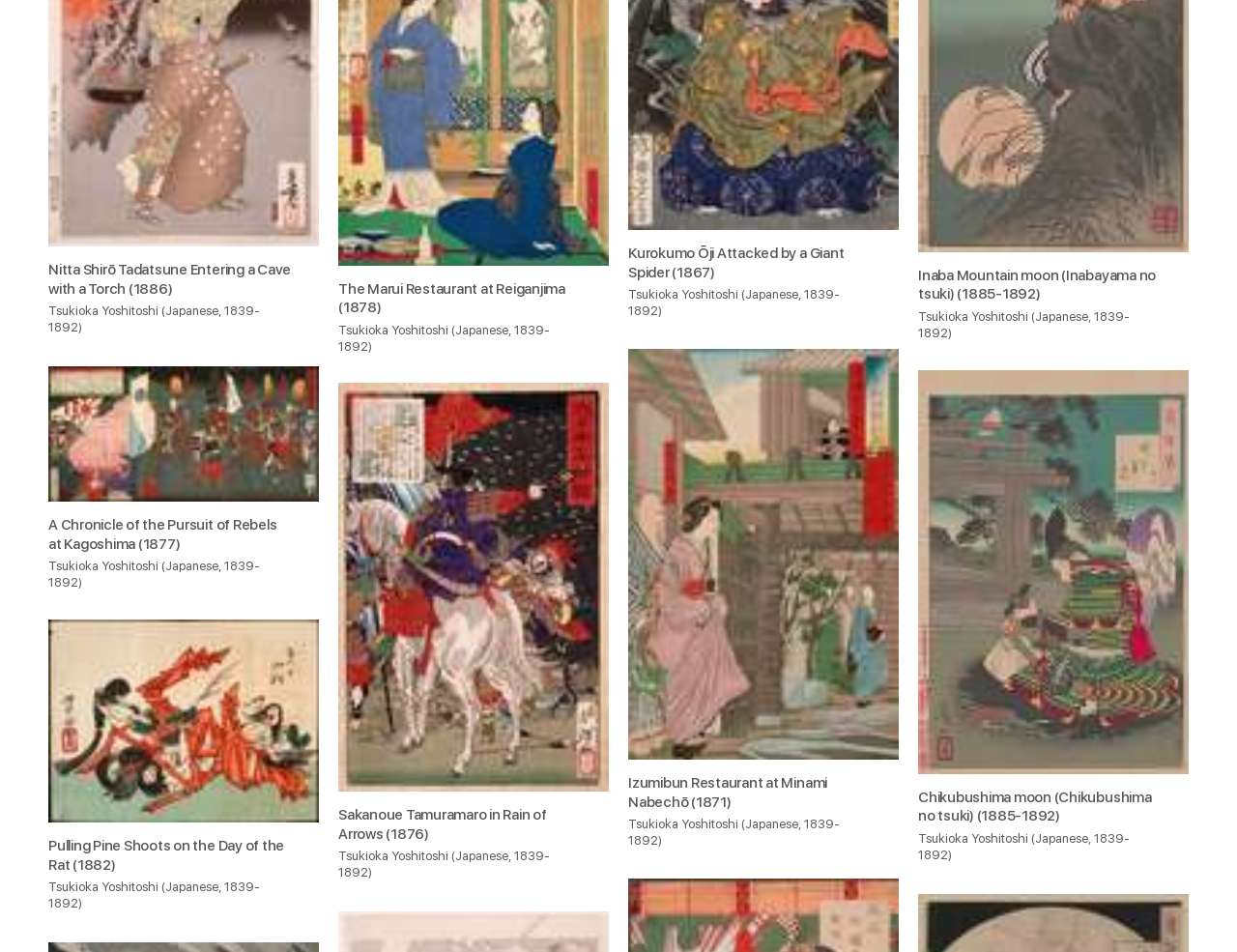Determine the bounding box coordinates for the region that must be clicked to execute the following instruction: "See image of 'Izumibun Restaurant at Minami Nabechō'".

[0.508, 0.366, 0.727, 0.798]